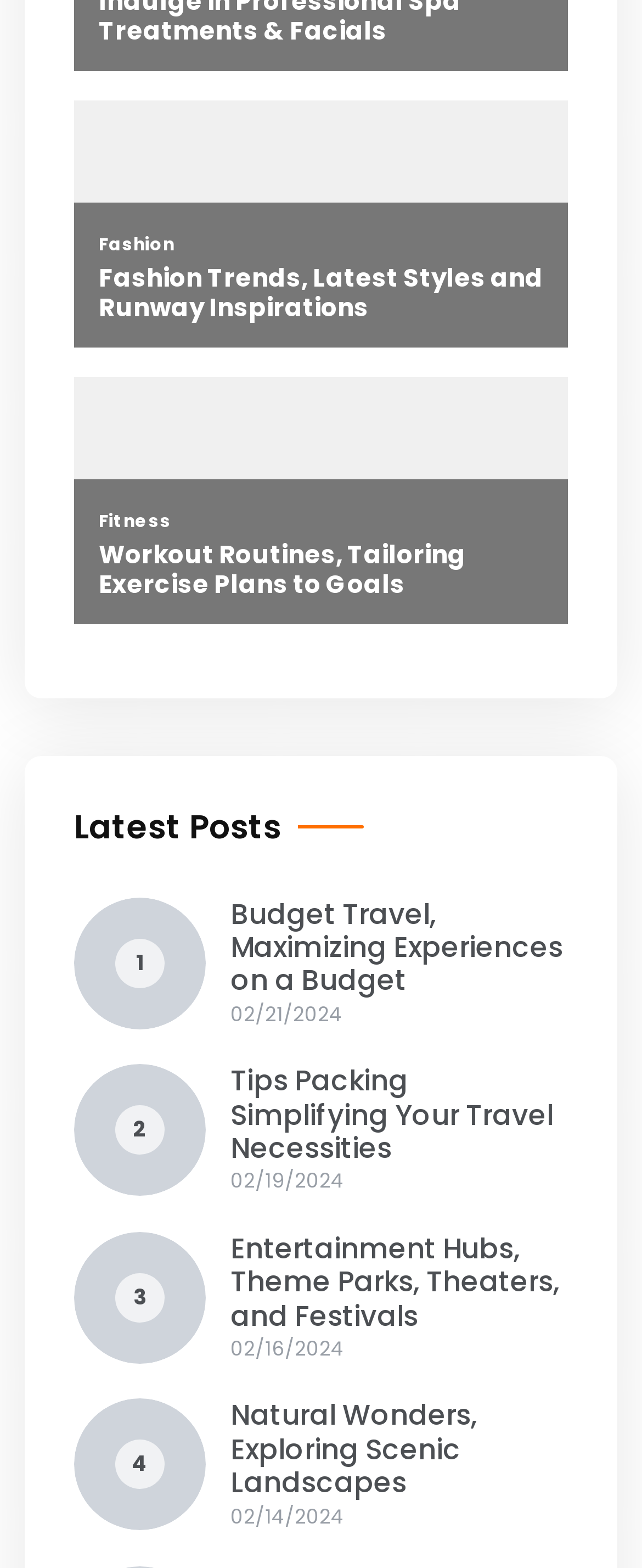How many comments does the 'Natural Wonders' post have?
Use the image to answer the question with a single word or phrase.

4